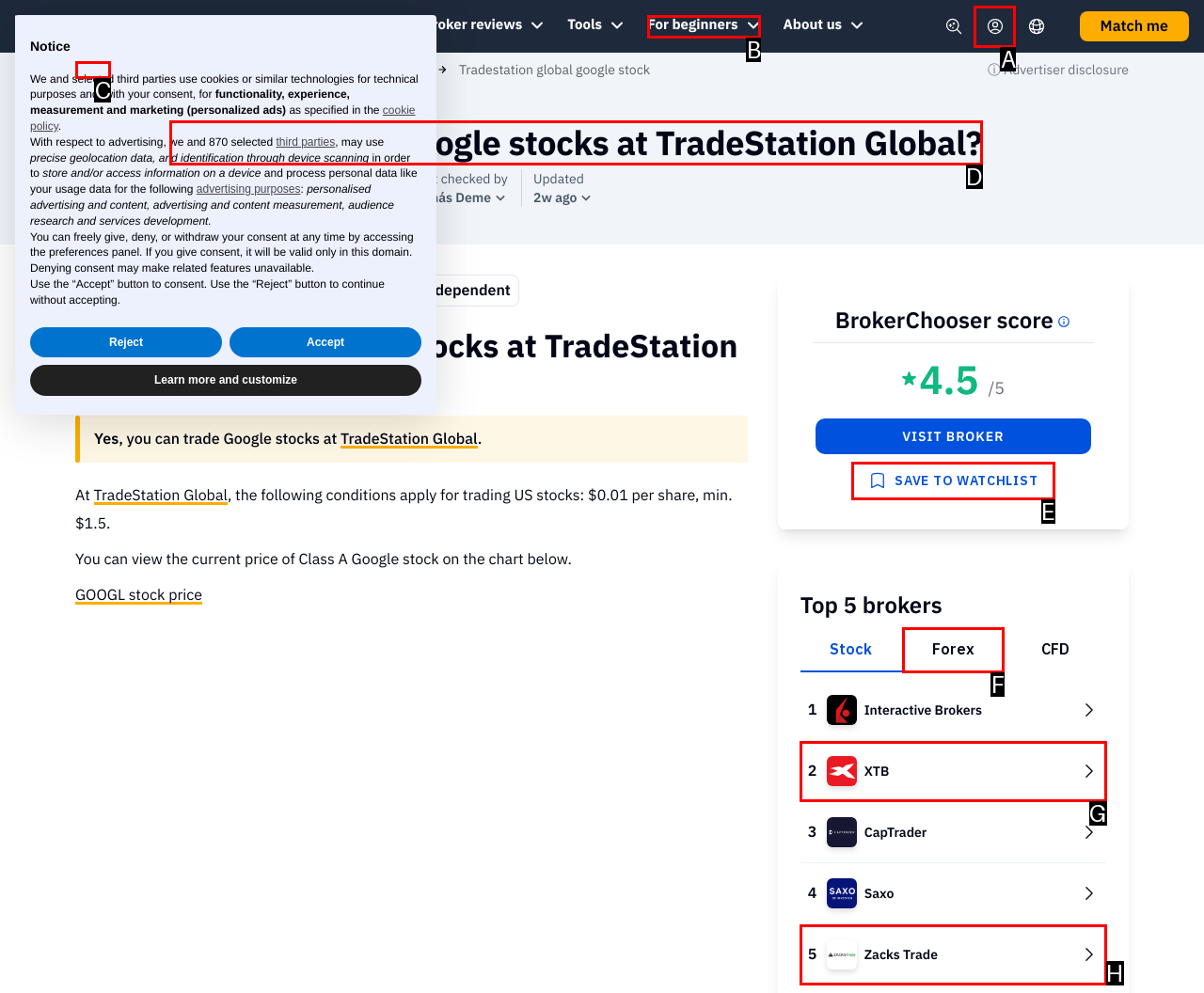Choose the option that matches the following description: save to watchlist
Reply with the letter of the selected option directly.

E